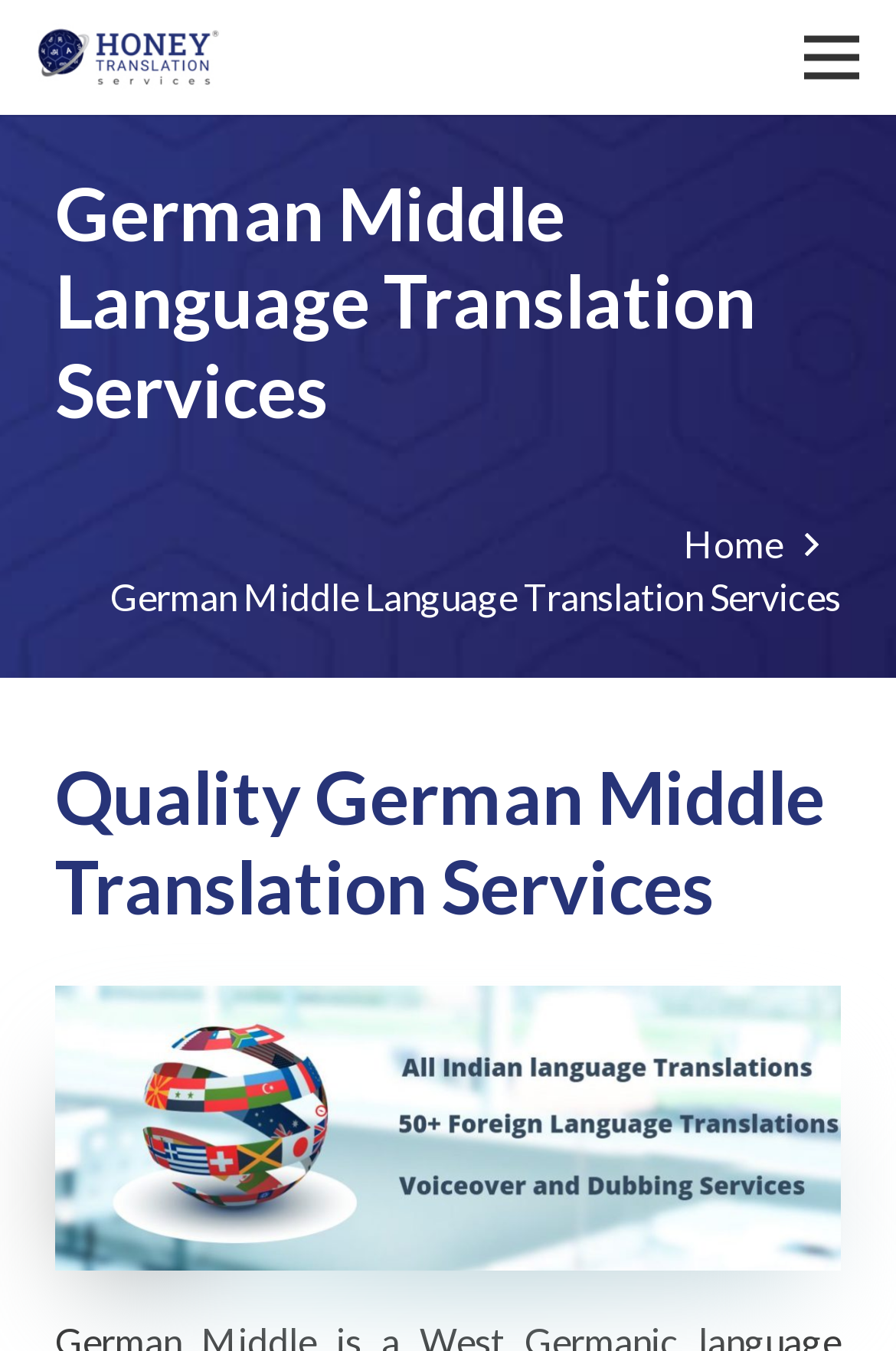Identify the bounding box of the UI element described as follows: "German Middle Language Translation Services". Provide the coordinates as four float numbers in the range of 0 to 1 [left, top, right, bottom].

[0.123, 0.424, 0.938, 0.457]